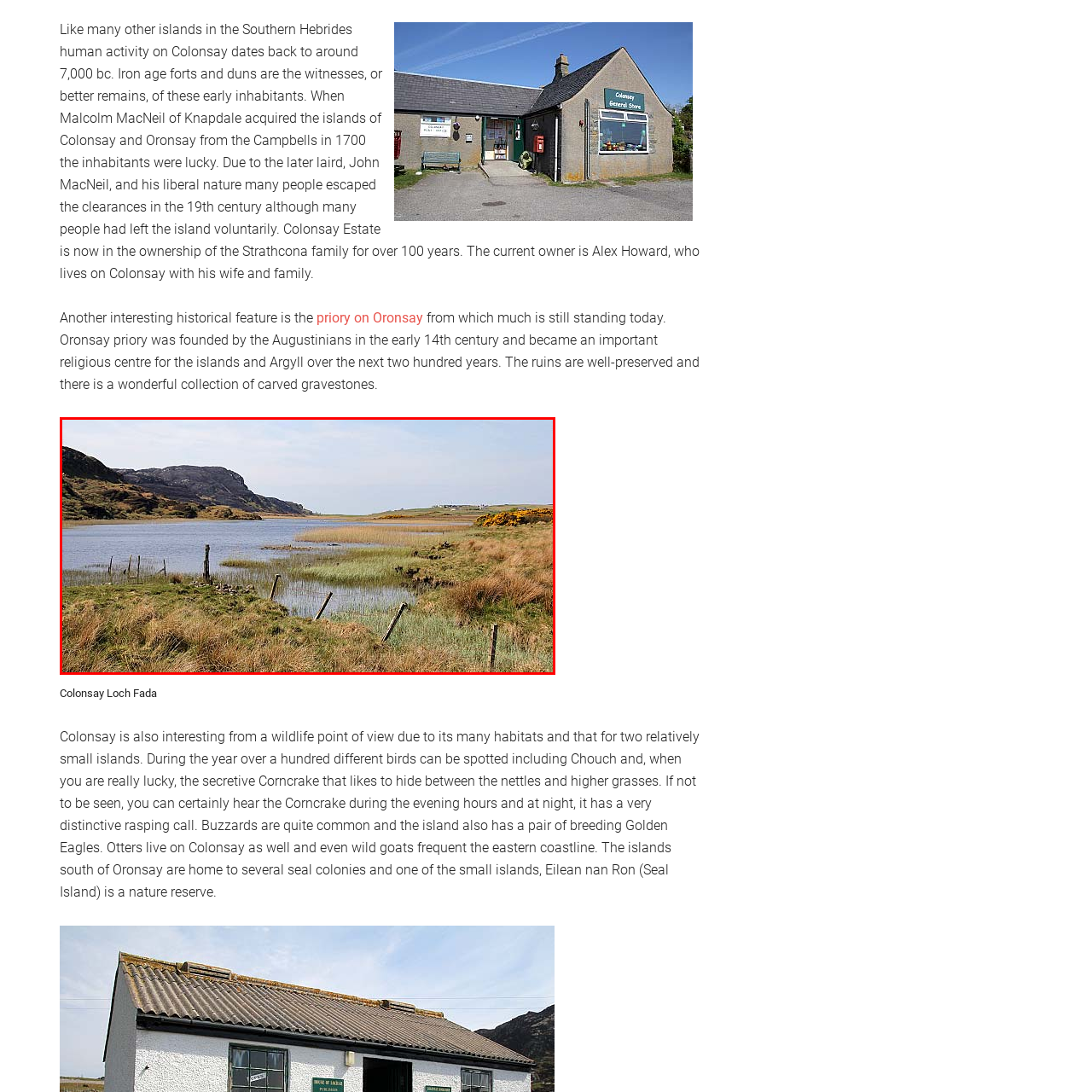Please scrutinize the image marked by the red boundary and answer the question that follows with a detailed explanation, using the image as evidence: 
What type of plants surround the loch?

According to the caption, the loch is surrounded by lush green grasses and golden reeds, which sway gently in the breeze.